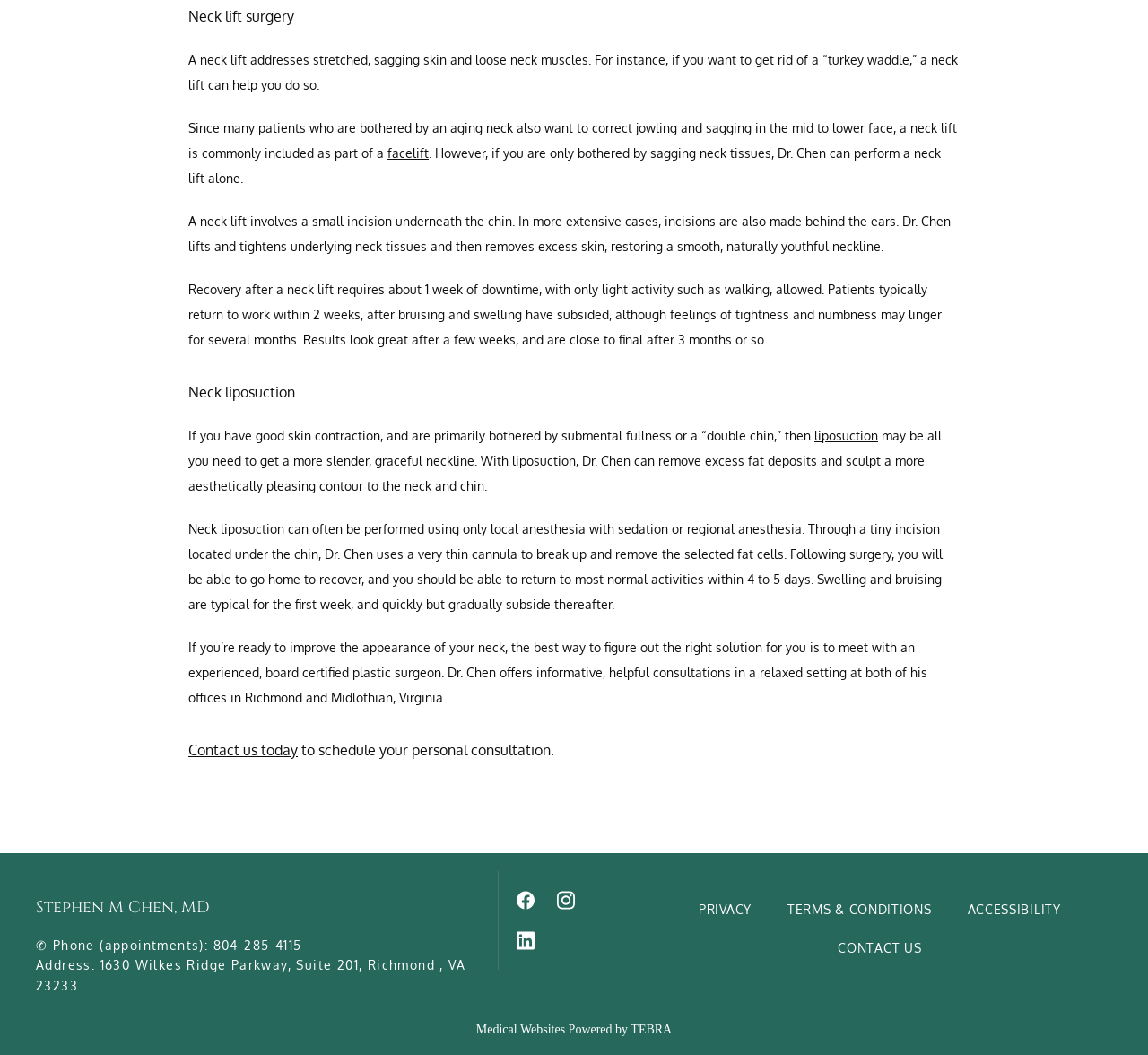Please locate the UI element described by "Terms & Conditions" and provide its bounding box coordinates.

[0.686, 0.855, 0.811, 0.869]